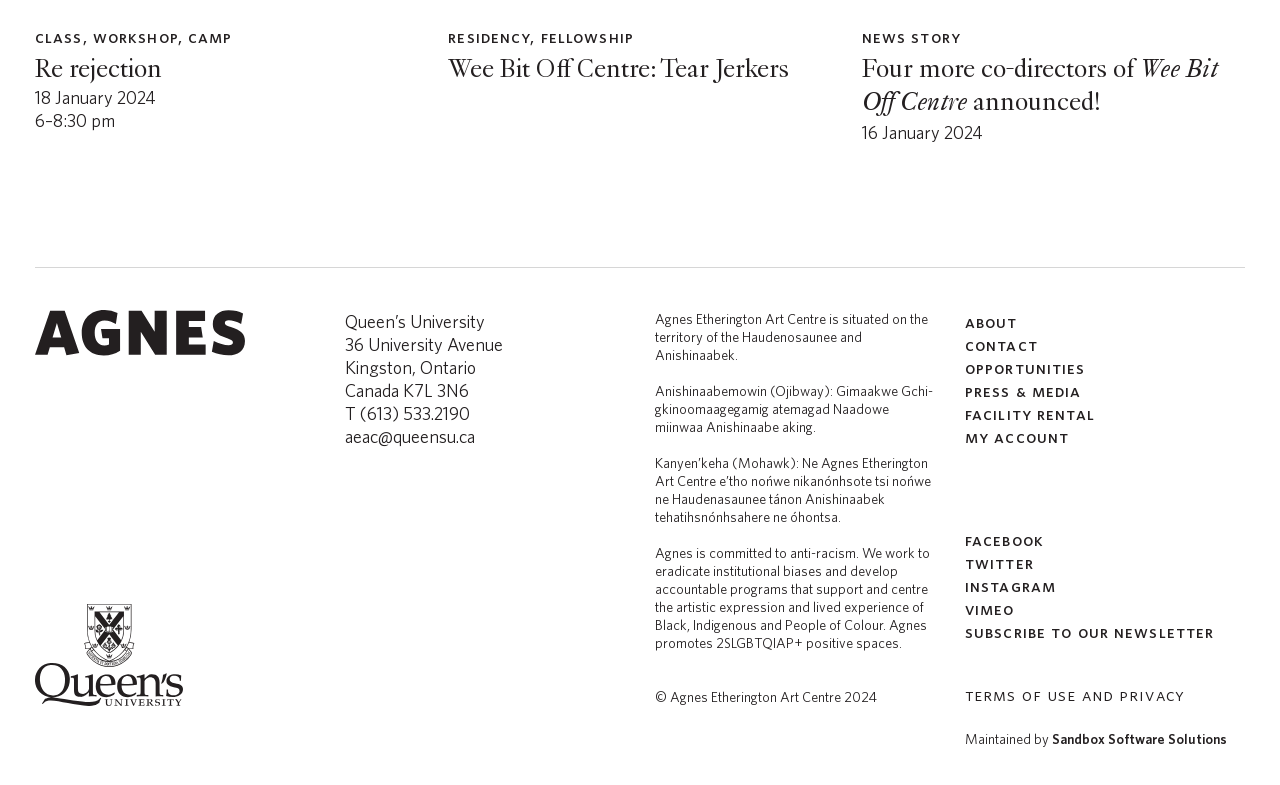Determine the bounding box of the UI component based on this description: "Community News". The bounding box coordinates should be four float values between 0 and 1, i.e., [left, top, right, bottom].

None